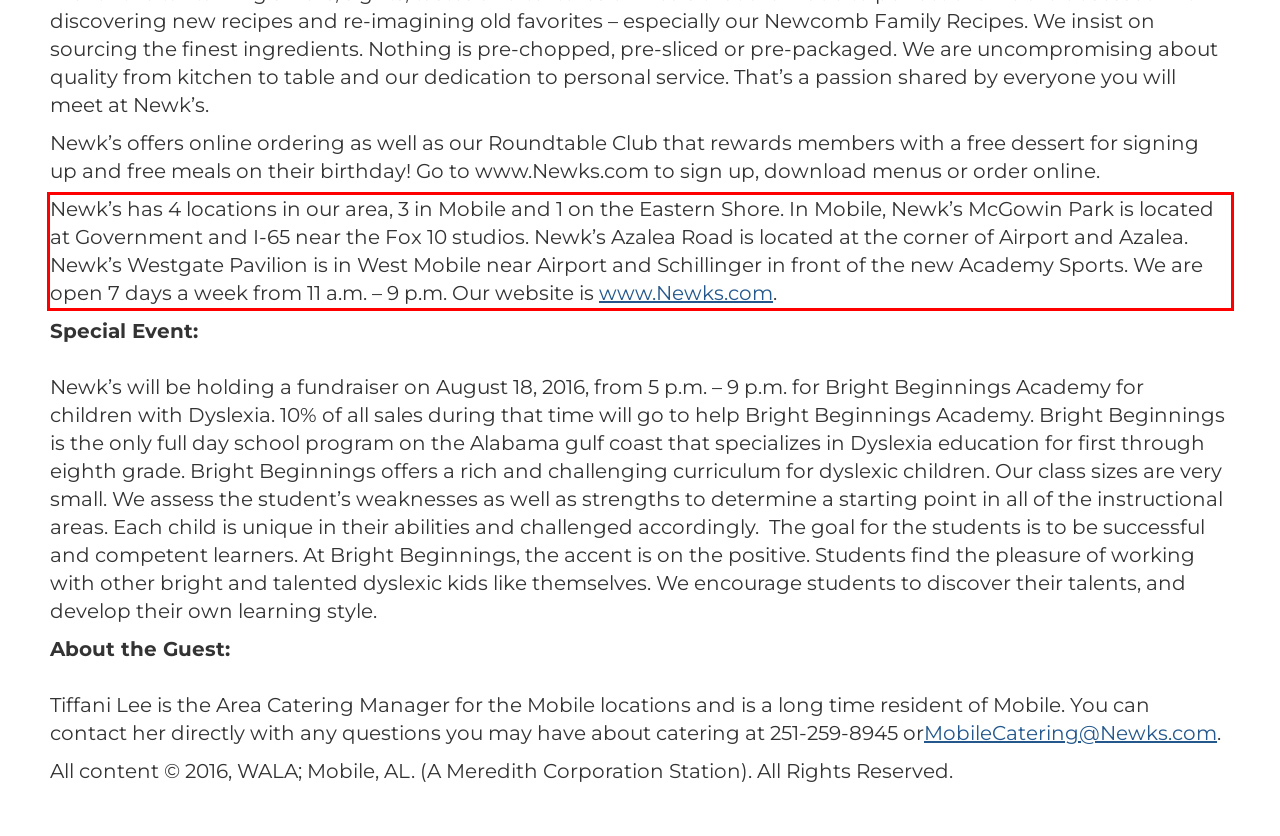Given the screenshot of the webpage, identify the red bounding box, and recognize the text content inside that red bounding box.

Newk’s has 4 locations in our area, 3 in Mobile and 1 on the Eastern Shore. In Mobile, Newk’s McGowin Park is located at Government and I-65 near the Fox 10 studios. Newk’s Azalea Road is located at the corner of Airport and Azalea. Newk’s Westgate Pavilion is in West Mobile near Airport and Schillinger in front of the new Academy Sports. We are open 7 days a week from 11 a.m. – 9 p.m. Our website is www.Newks.com.